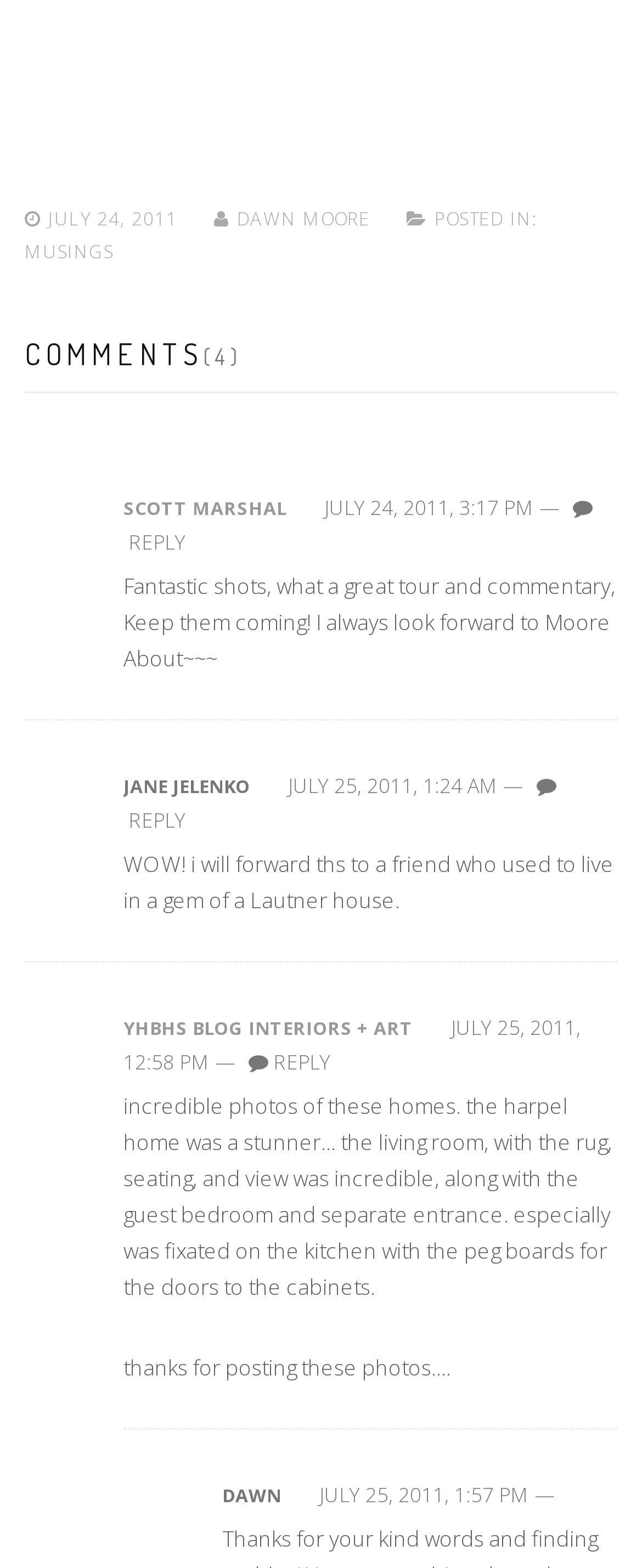Highlight the bounding box coordinates of the element you need to click to perform the following instruction: "Reply to Scott Marshal."

[0.2, 0.336, 0.29, 0.354]